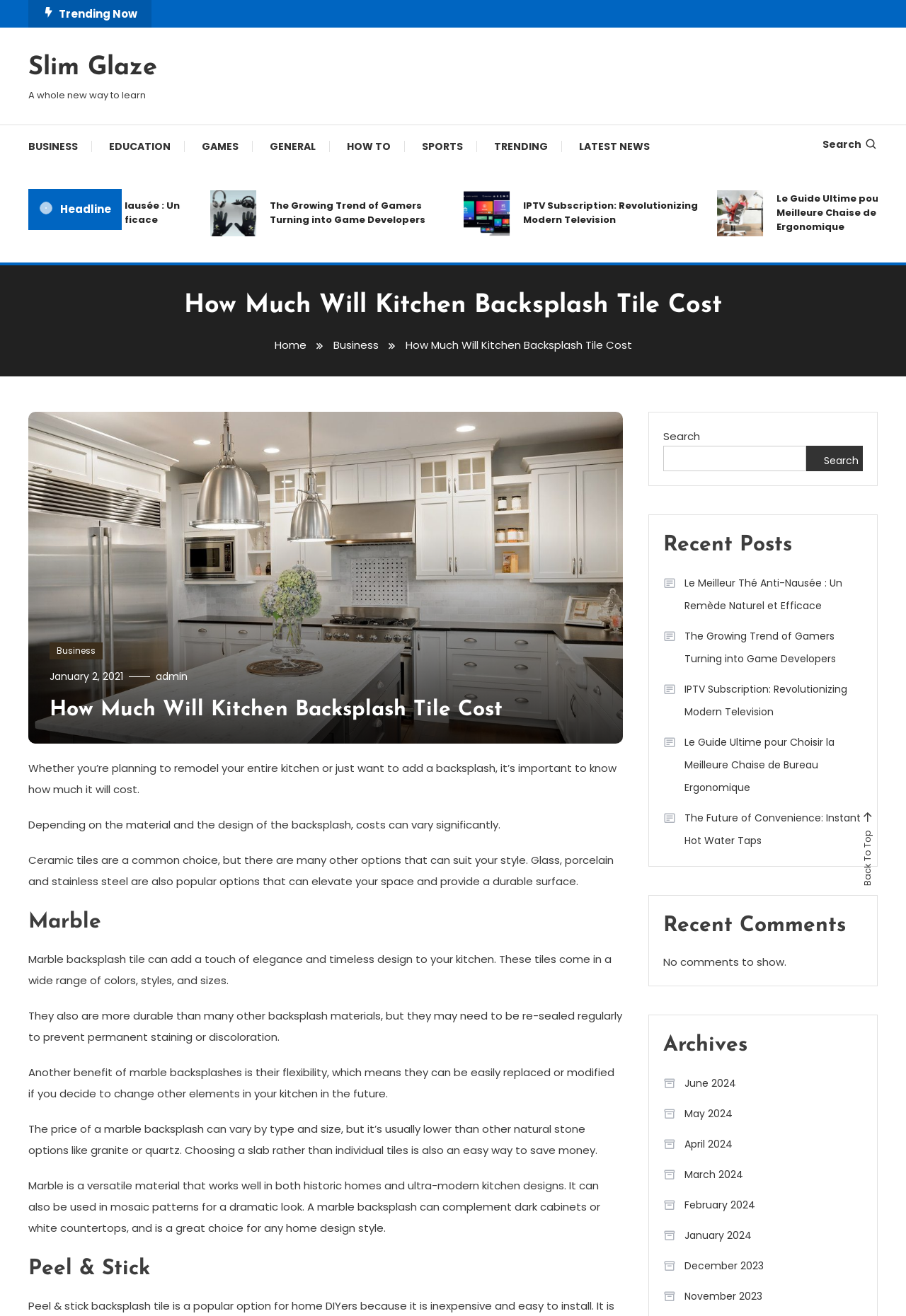What is the cost of peel and stick kitchen backsplash tile?
Using the image, respond with a single word or phrase.

Up to $10 per panel